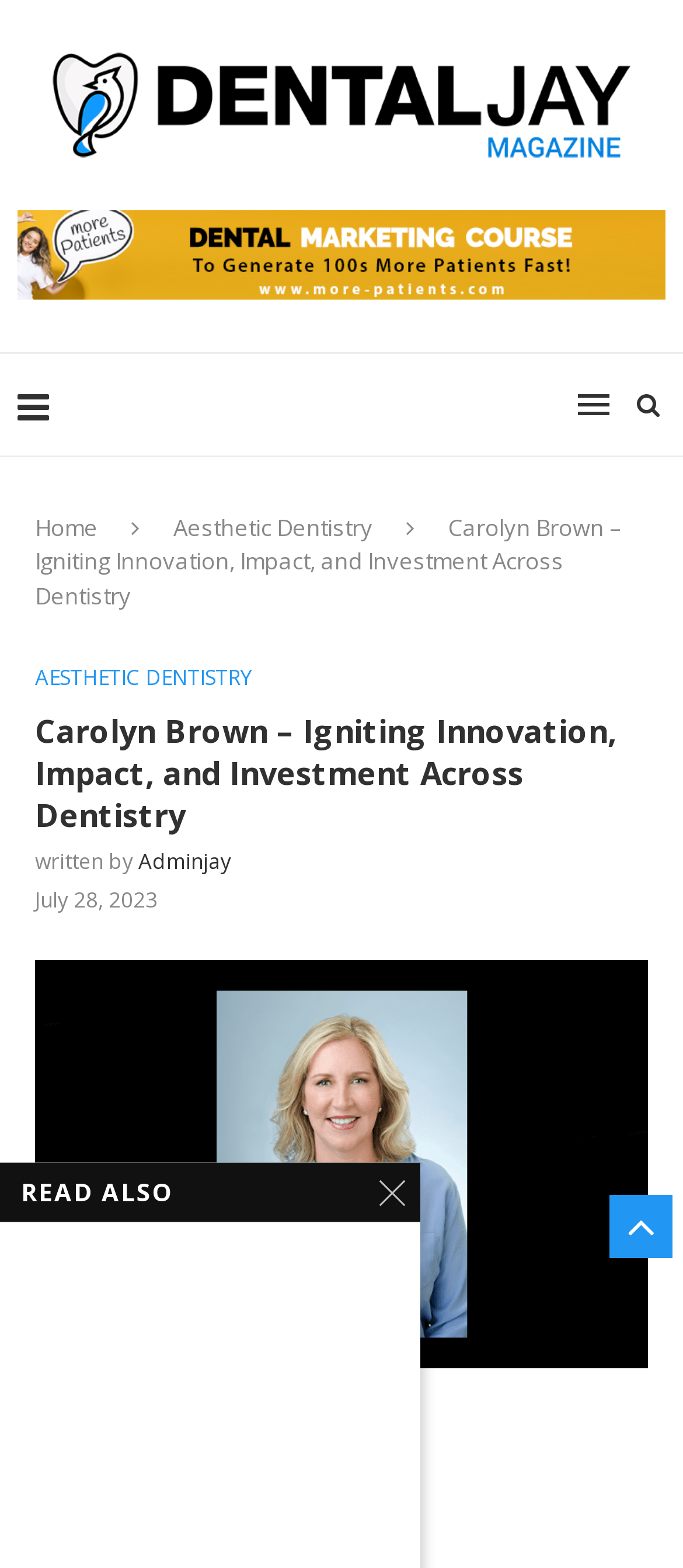Provide a brief response using a word or short phrase to this question:
How many links are there in the top navigation menu?

2